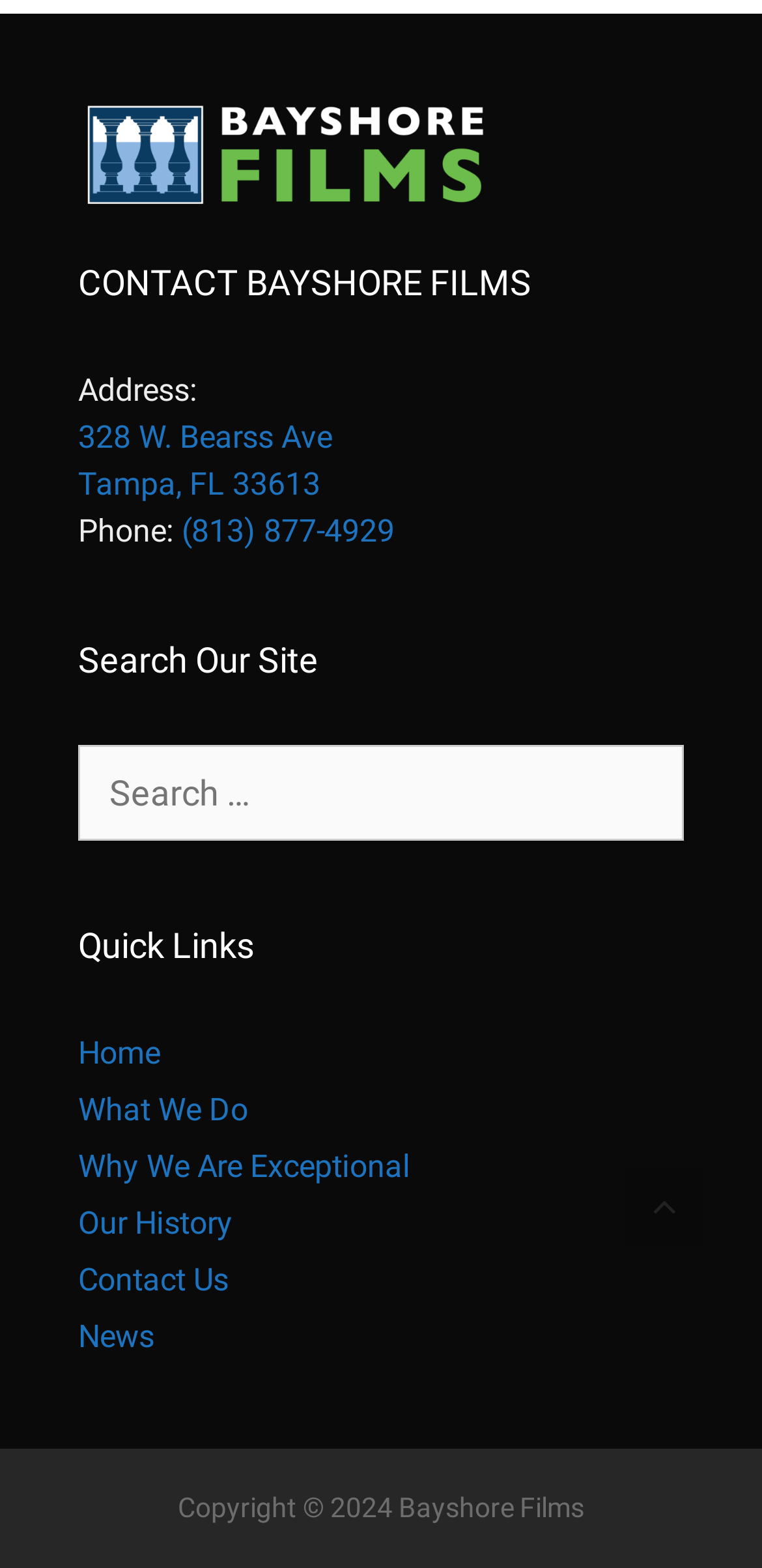Determine the bounding box coordinates for the area that should be clicked to carry out the following instruction: "Scroll back to top".

[0.821, 0.746, 0.923, 0.796]